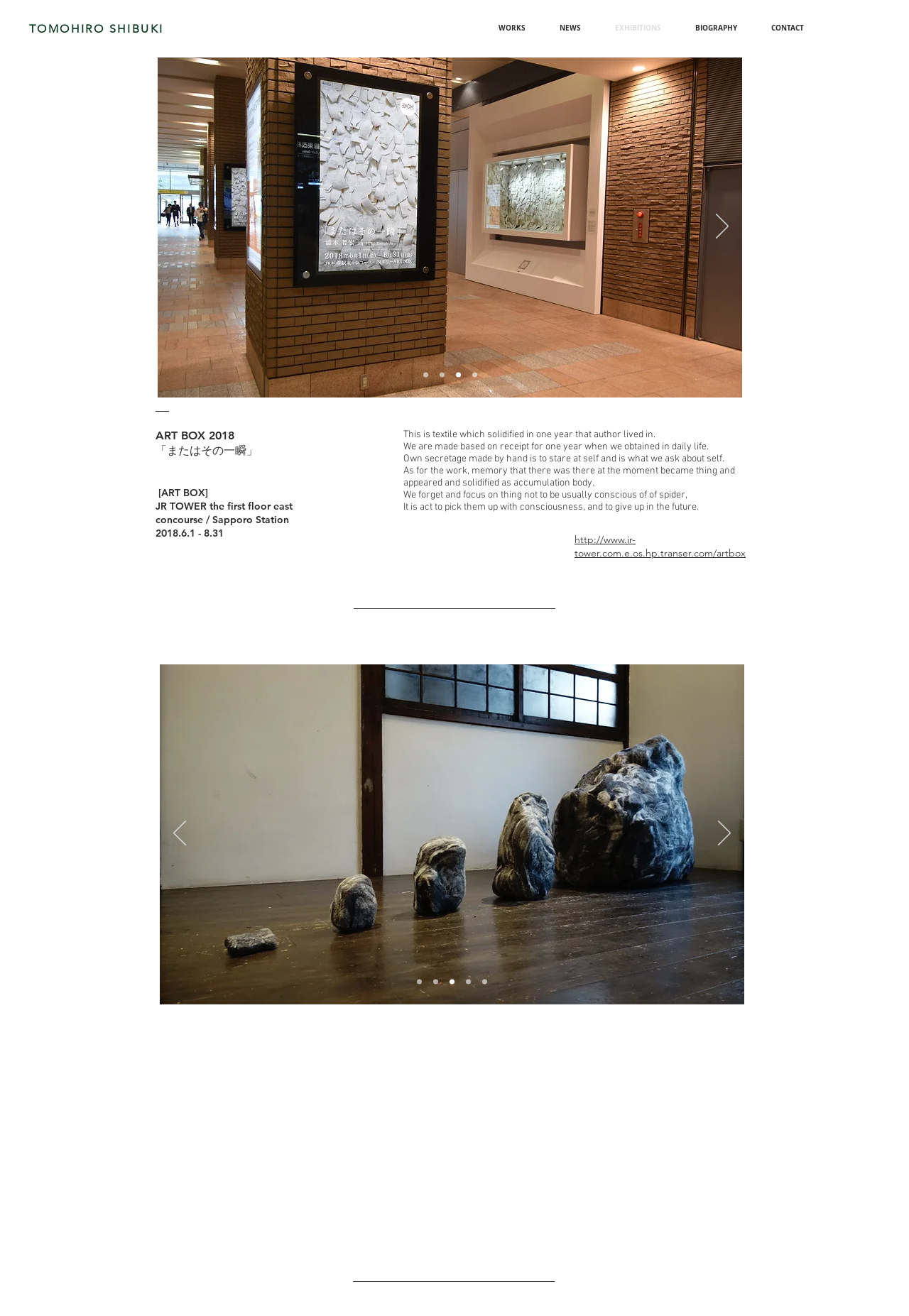Determine the bounding box coordinates of the region that needs to be clicked to achieve the task: "View Privacy Policy".

None